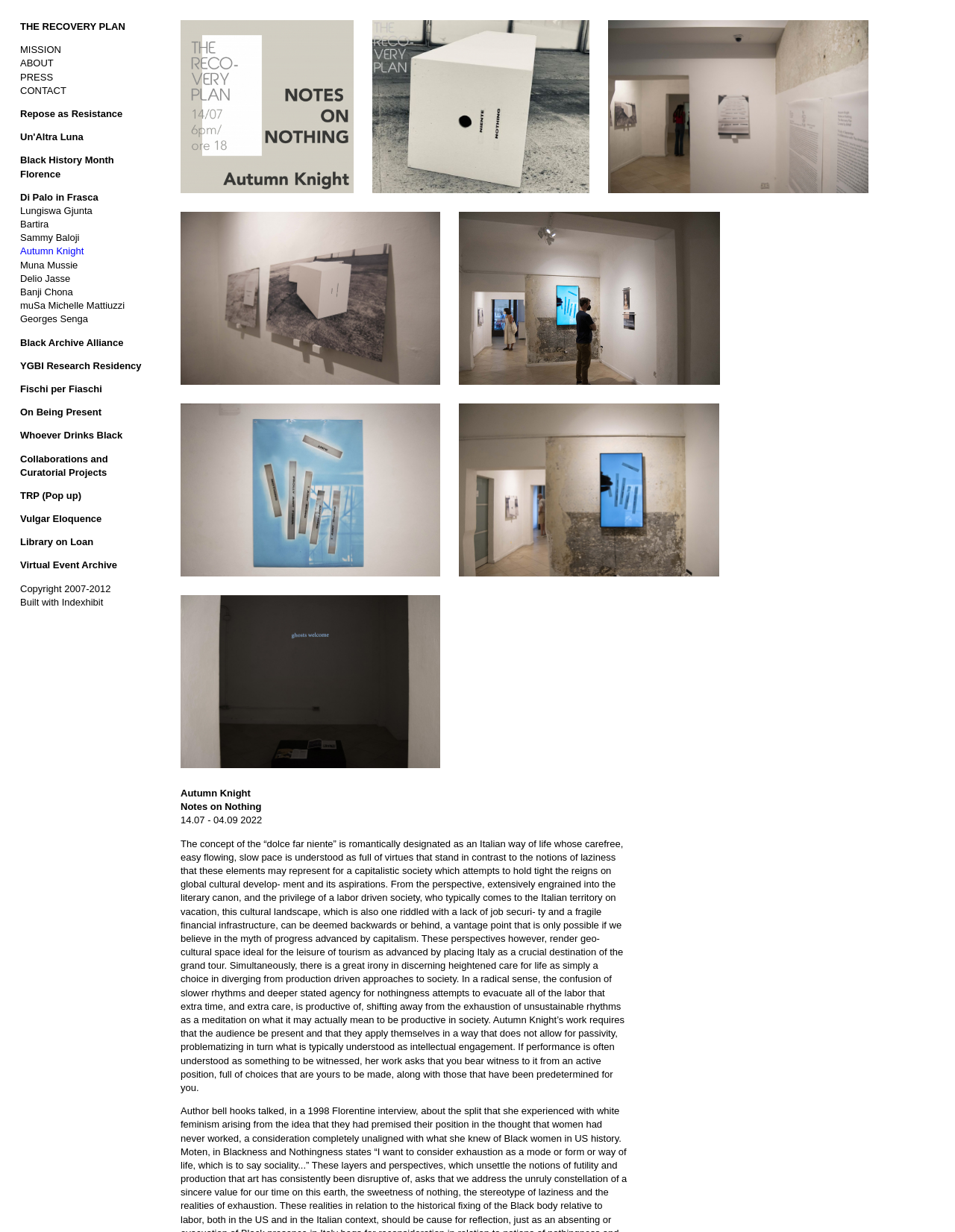Please give the bounding box coordinates of the area that should be clicked to fulfill the following instruction: "Click on the 'Built with Indexhibit' link". The coordinates should be in the format of four float numbers from 0 to 1, i.e., [left, top, right, bottom].

[0.021, 0.484, 0.108, 0.493]